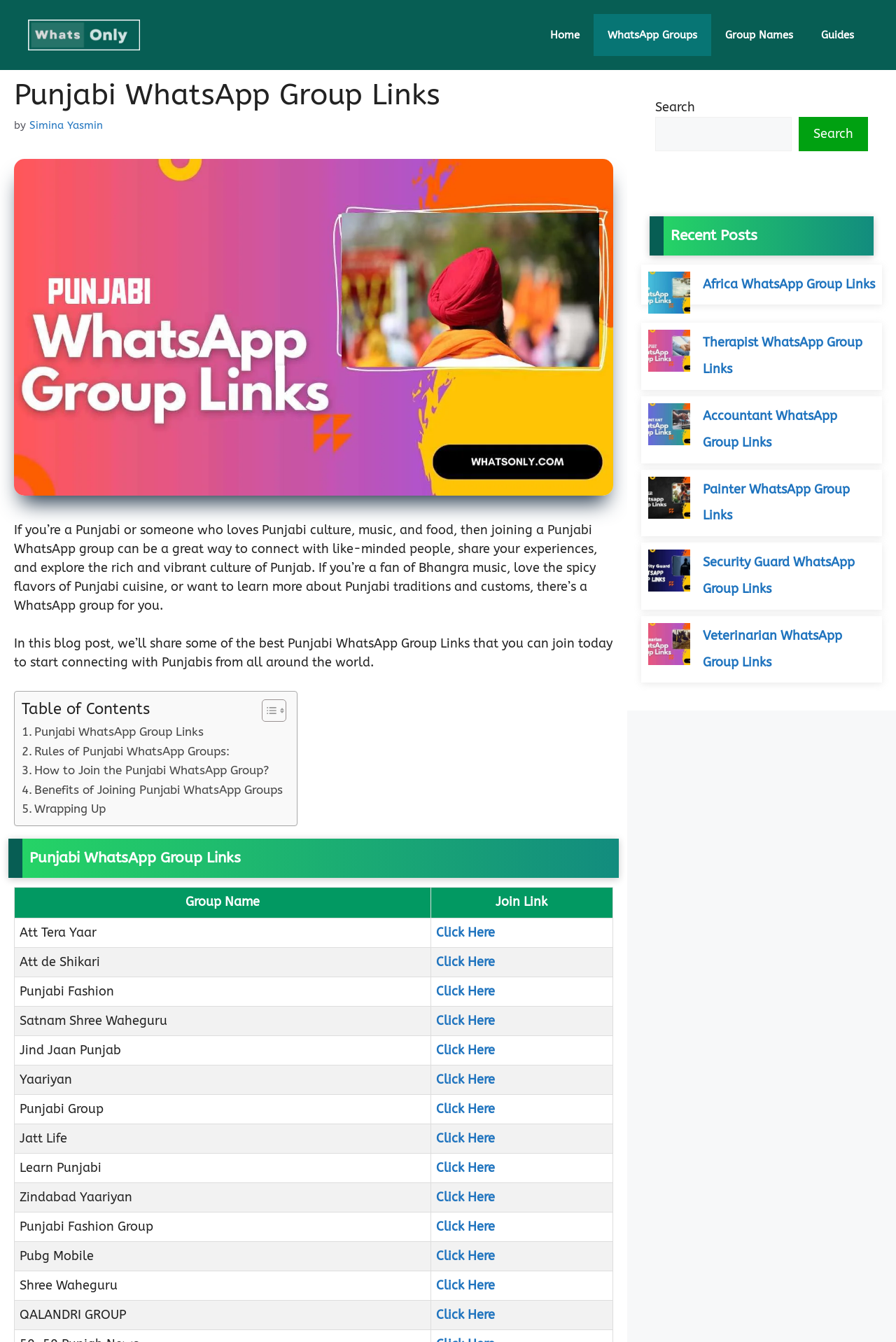Please find the bounding box coordinates of the section that needs to be clicked to achieve this instruction: "Click on the 'Group Names' link".

[0.794, 0.01, 0.901, 0.042]